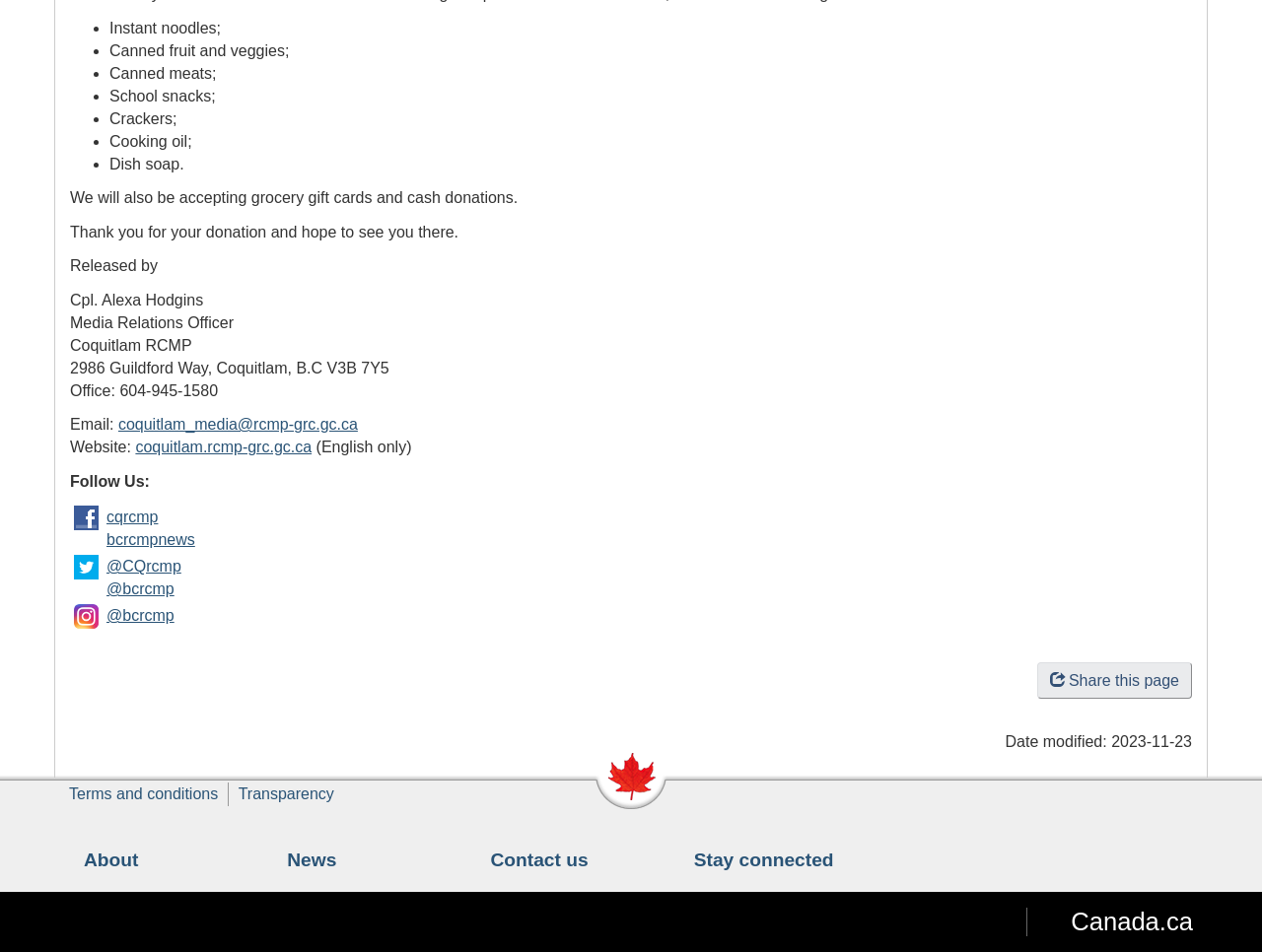What types of items are being accepted as donations?
Look at the image and respond with a one-word or short phrase answer.

Grocery items